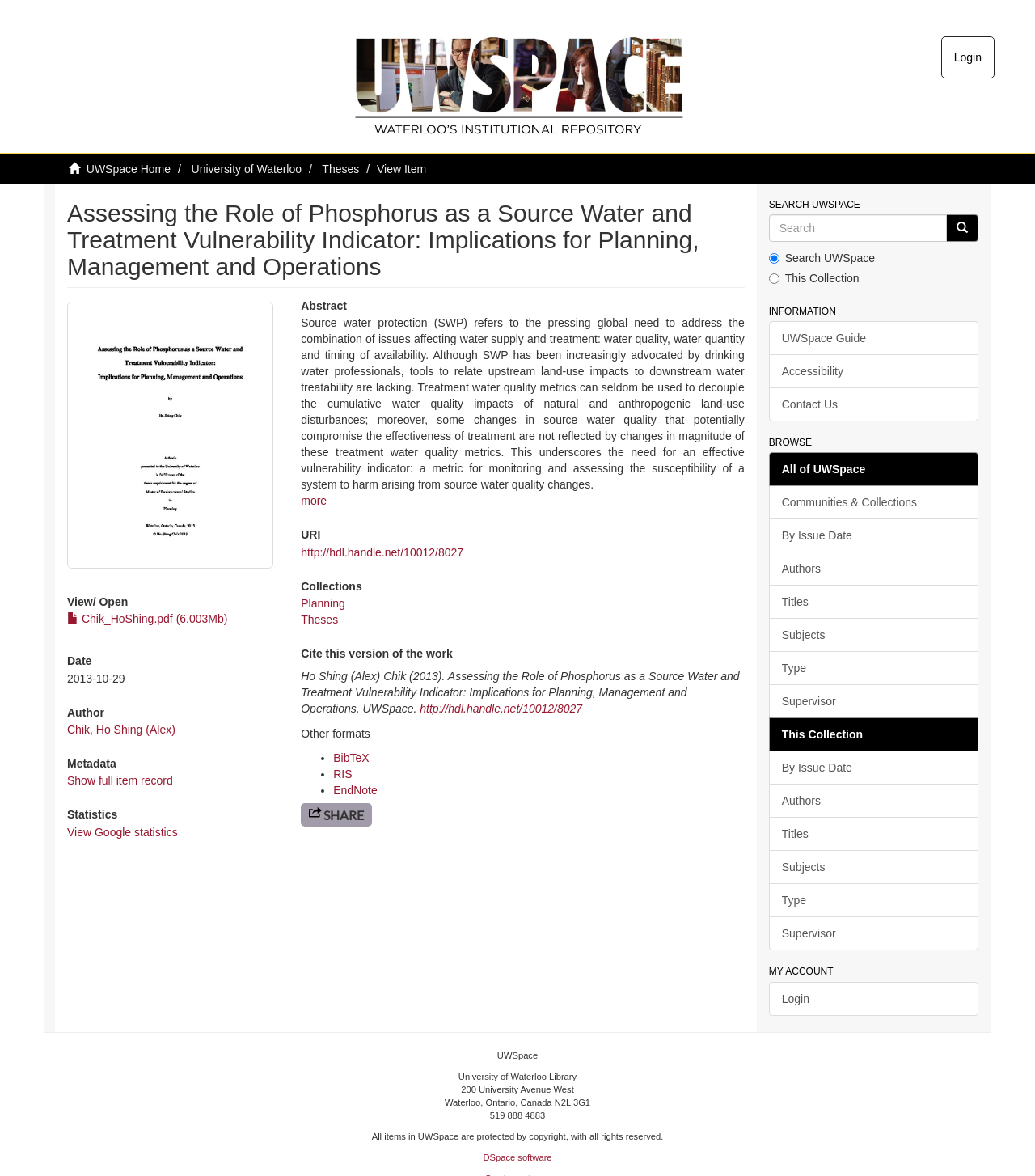Provide the bounding box coordinates for the UI element that is described as: "name="query" placeholder="Search" title="Search UWSpace"".

[0.743, 0.182, 0.915, 0.206]